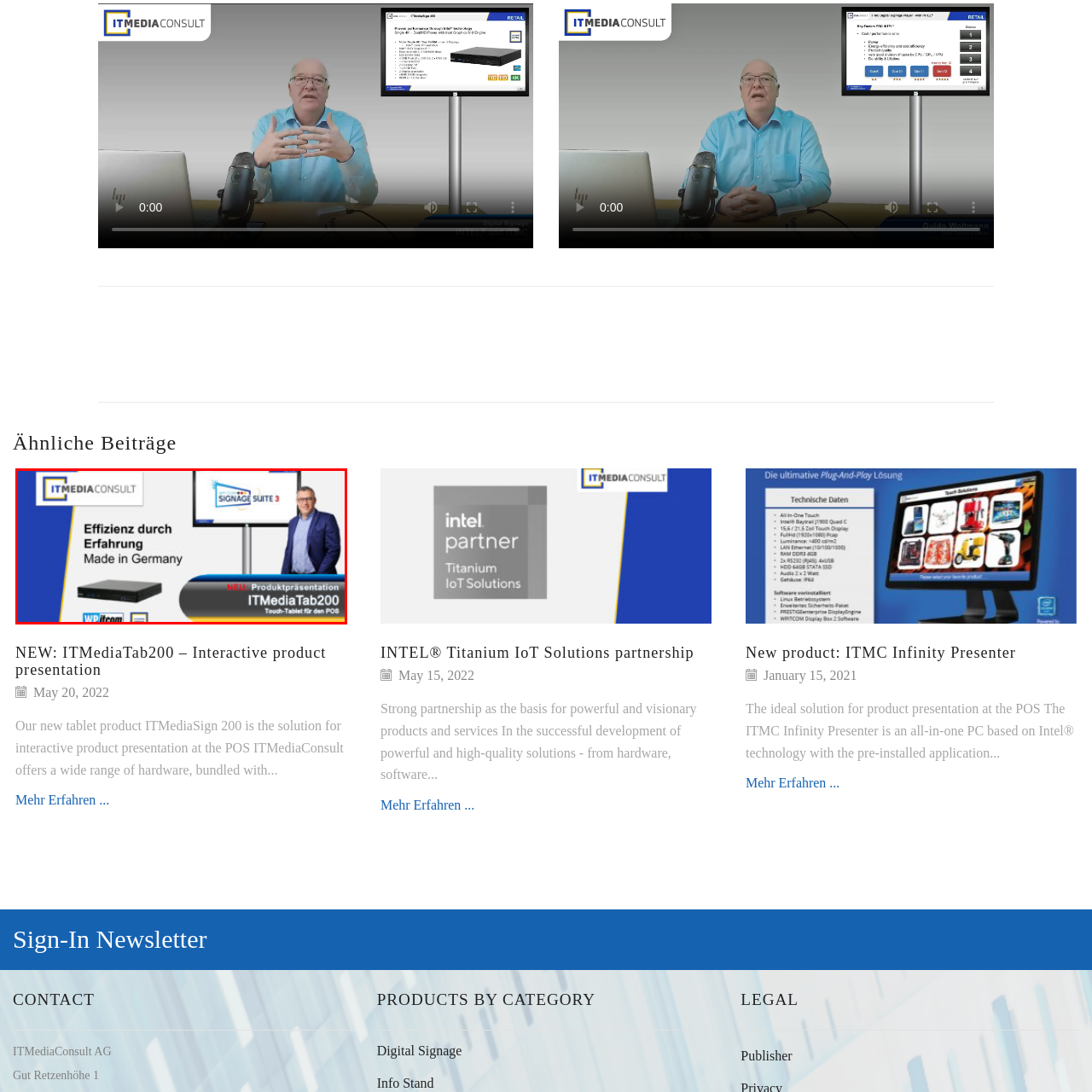Examine the content inside the red bounding box and offer a comprehensive answer to the following question using the details from the image: What is the phrase written in German?

The design emphasizes the company's commitment to efficiency through experience, highlighted by the tagline 'Effizienz durch Erfahrung' and the phrase 'Made in Germany'.